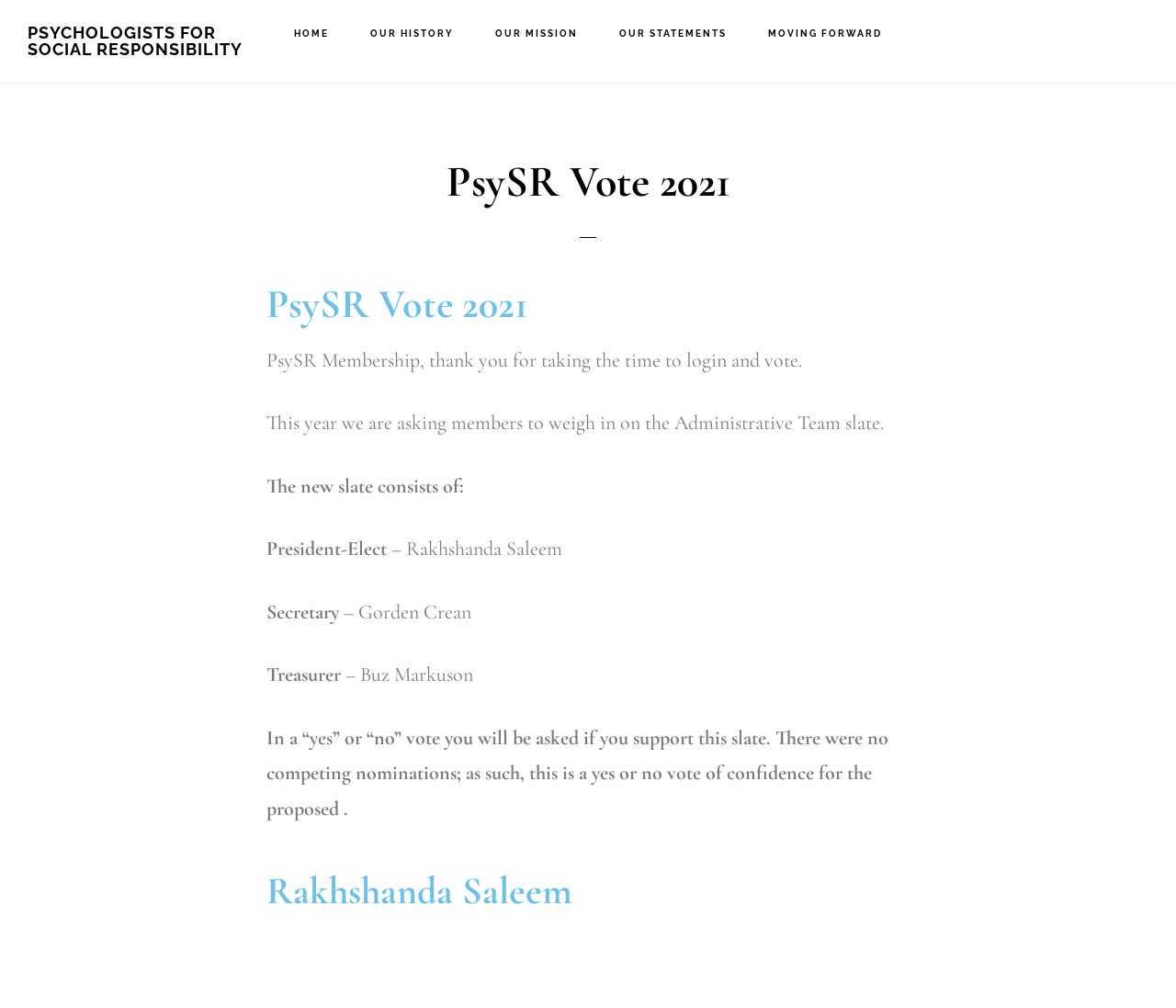Provide your answer in a single word or phrase: 
What is the name of the organization?

PsySR